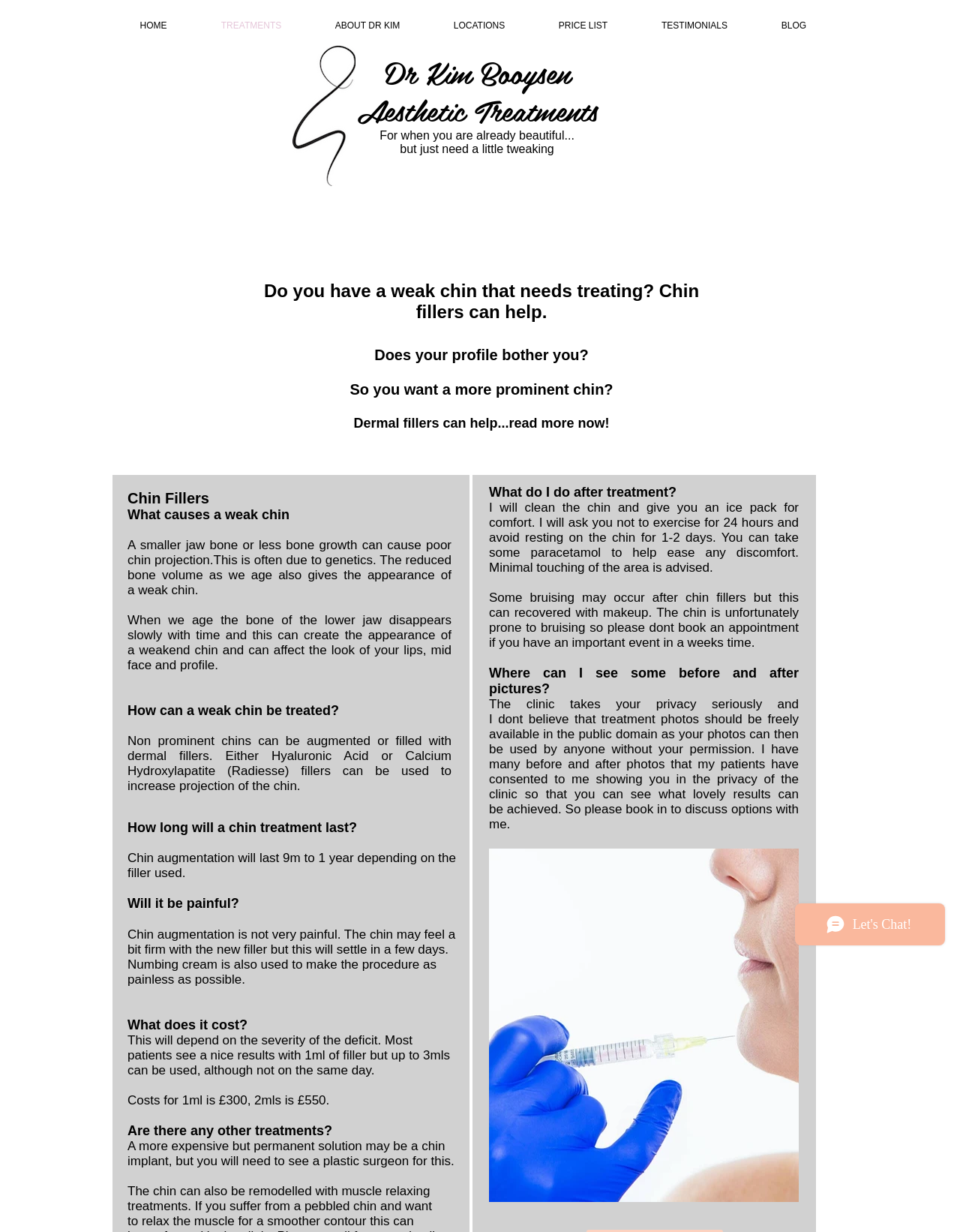Locate the bounding box coordinates of the element that should be clicked to fulfill the instruction: "Learn about 'Chin Augmentation' treatment".

[0.509, 0.689, 0.832, 0.976]